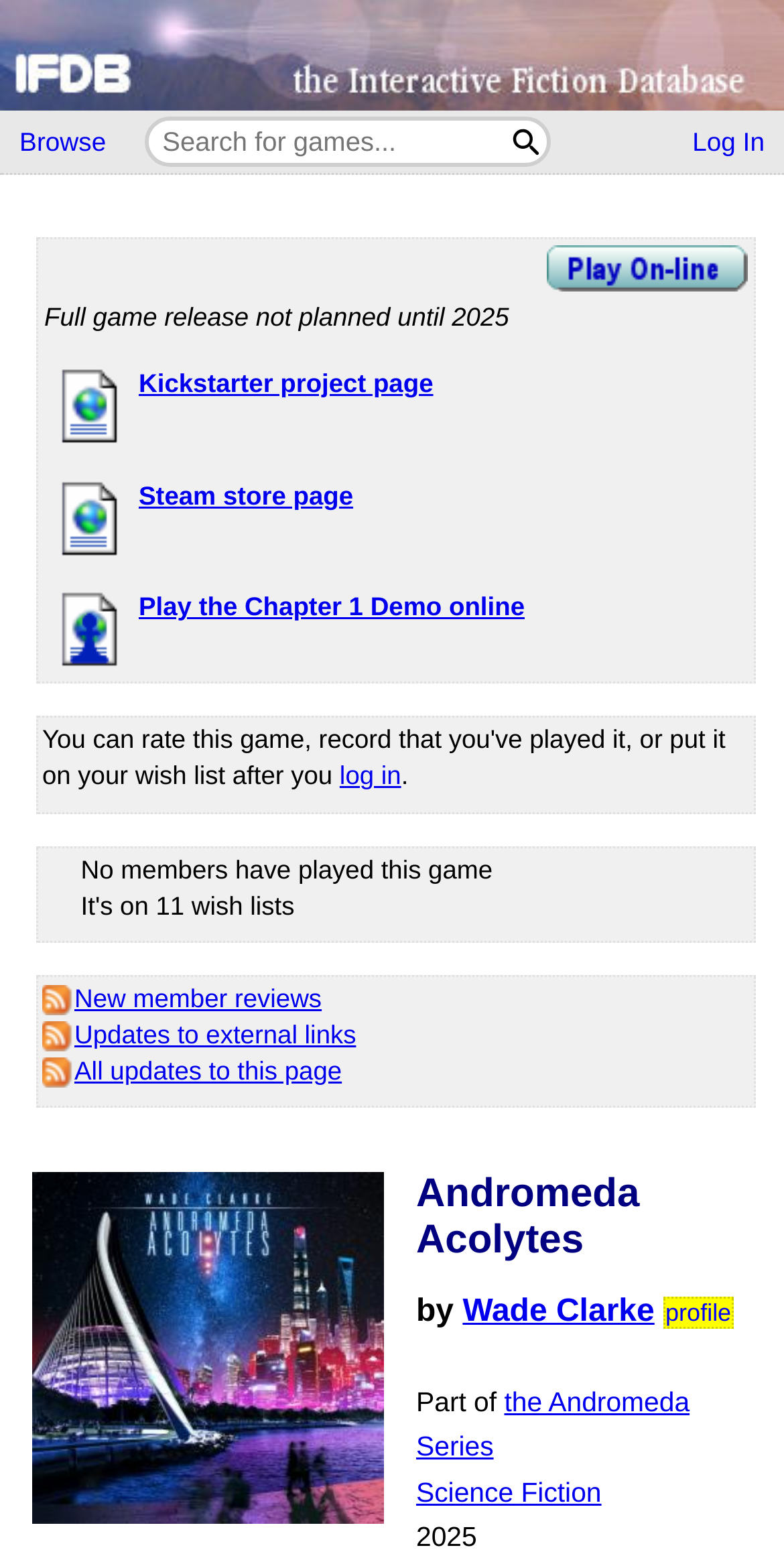Please identify the bounding box coordinates of the element on the webpage that should be clicked to follow this instruction: "Click the Autism RMWB Logo". The bounding box coordinates should be given as four float numbers between 0 and 1, formatted as [left, top, right, bottom].

None